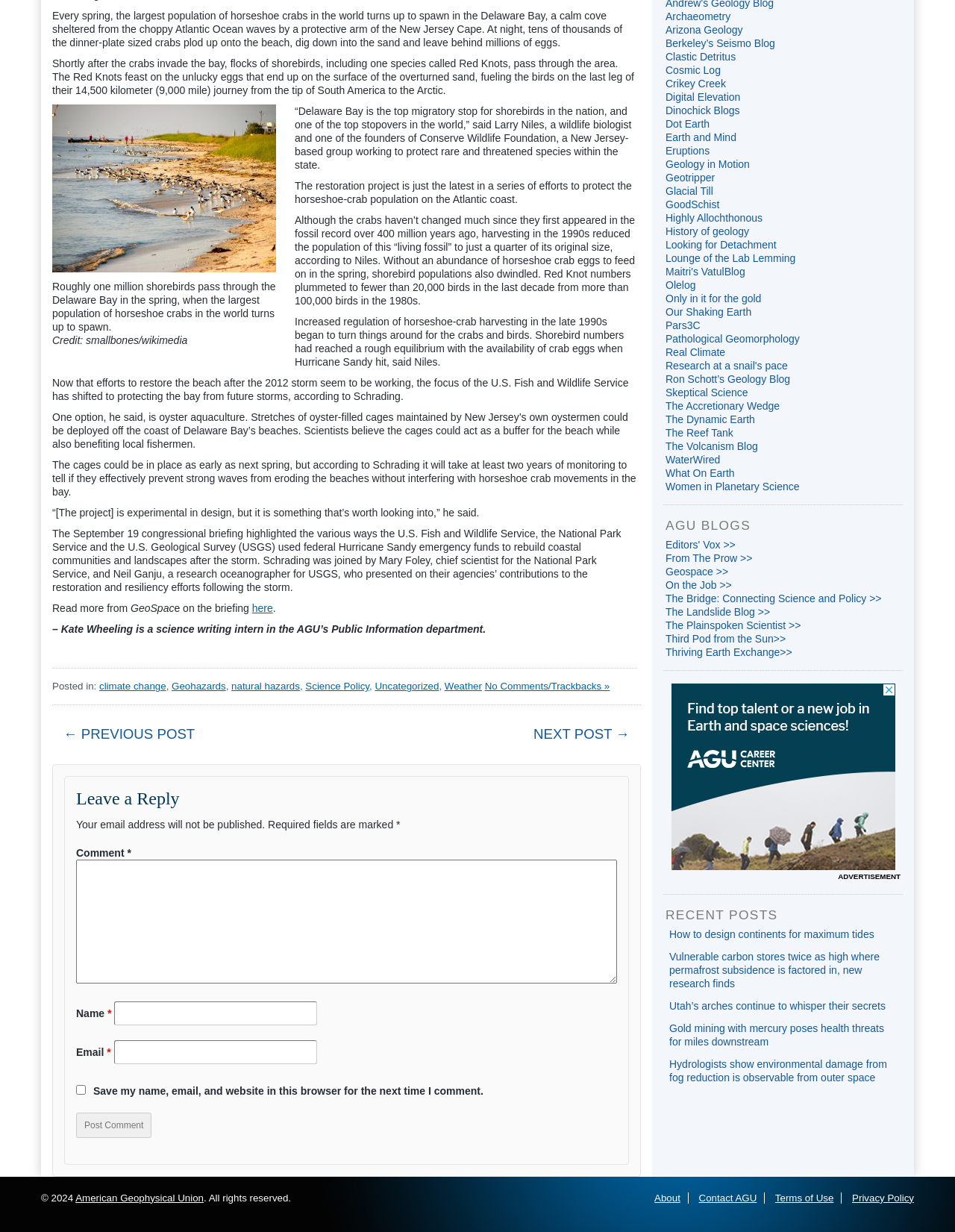Provide a single word or phrase answer to the question: 
How many shorebirds pass through the Delaware Bay in the spring?

Roughly one million